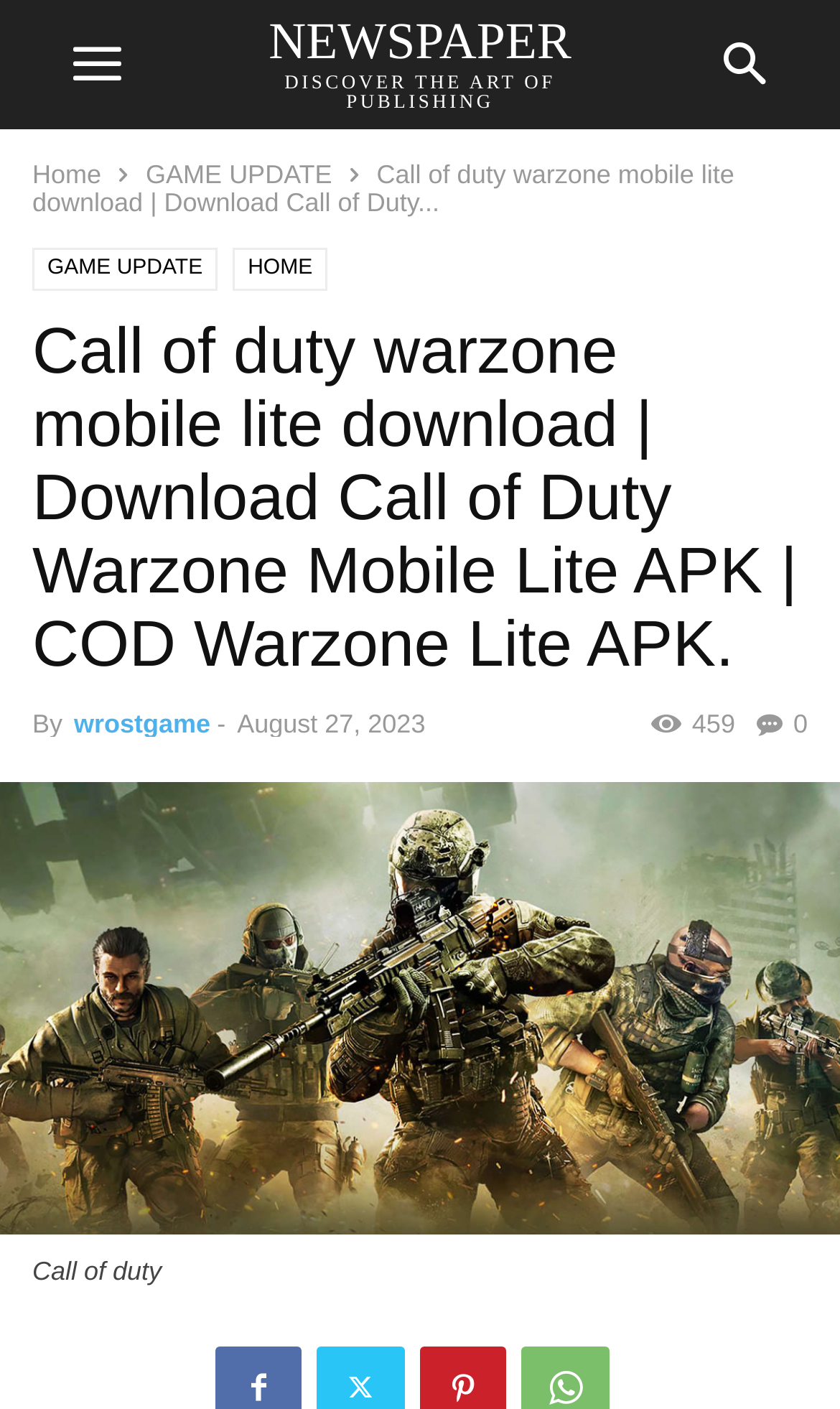Craft a detailed narrative of the webpage's structure and content.

The webpage is about Call of Duty Warzone, a popular game. At the top, there are three links: "NEWSPAPER DISCOVER THE ART OF PUBLISHING" on the left, "Home" in the middle, and "GAME UPDATE" on the right. Below these links, there is a title "Call of duty warzone mobile lite download | Download Call of Duty..." that spans almost the entire width of the page.

Under the title, there are two more links: "GAME UPDATE" on the left and "HOME" on the right. Following this, there is a large header section that takes up most of the page's width and about a quarter of its height. The header contains the title "Call of duty warzone mobile lite download | Download Call of Duty Warzone Mobile Lite APK | COD Warzone Lite APK" and some additional information, including the author "wrostgame", a date "August 27, 2023", and a view count "459".

Below the header, there is a large figure that occupies the full width of the page and about a third of its height. The figure contains an image related to Call of Duty games, including Modern Warfare 2 and Warzone, with a caption that lists various download options and game-related information.